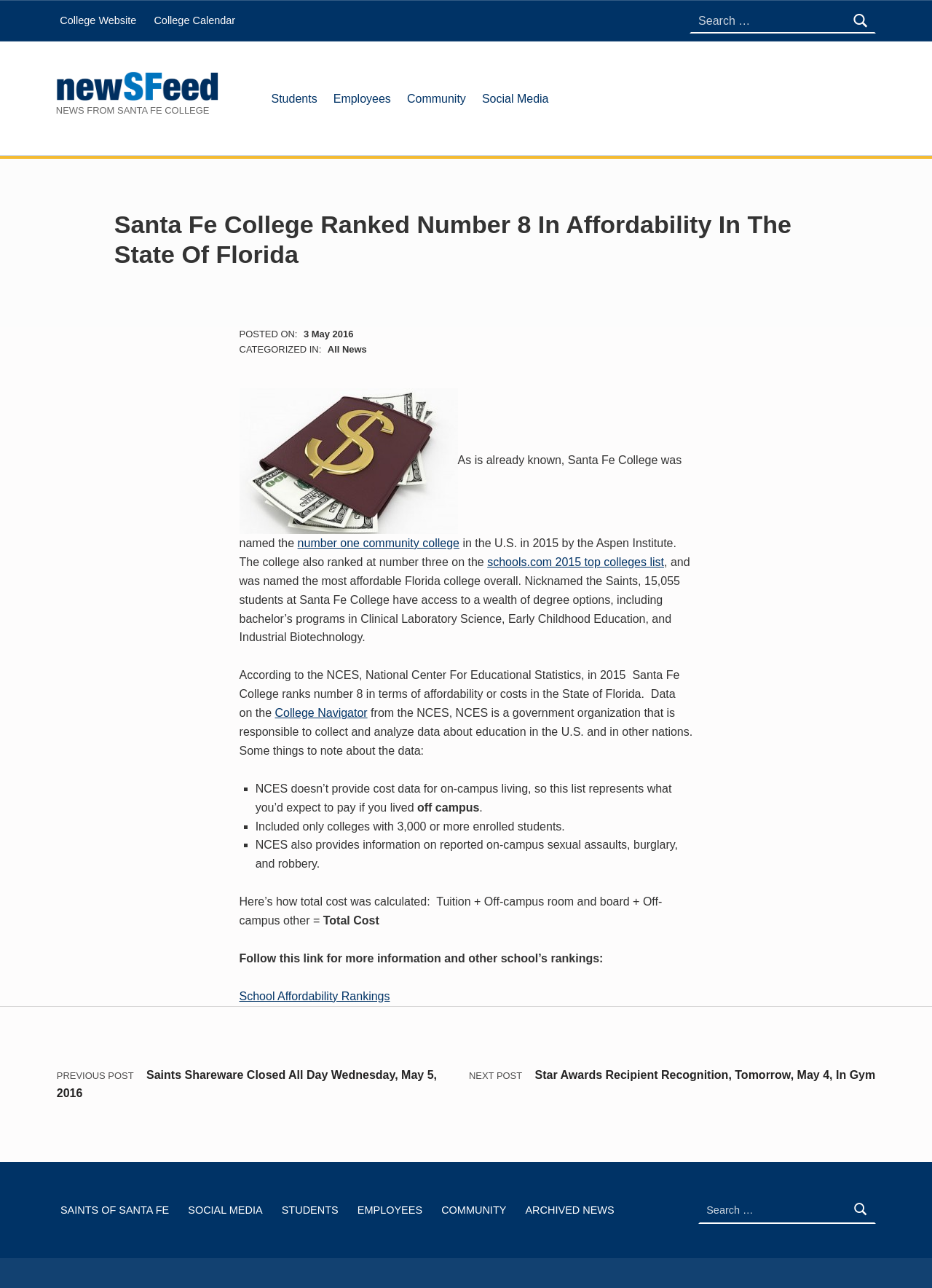What is the name of the college?
Using the image as a reference, give a one-word or short phrase answer.

Santa Fe College